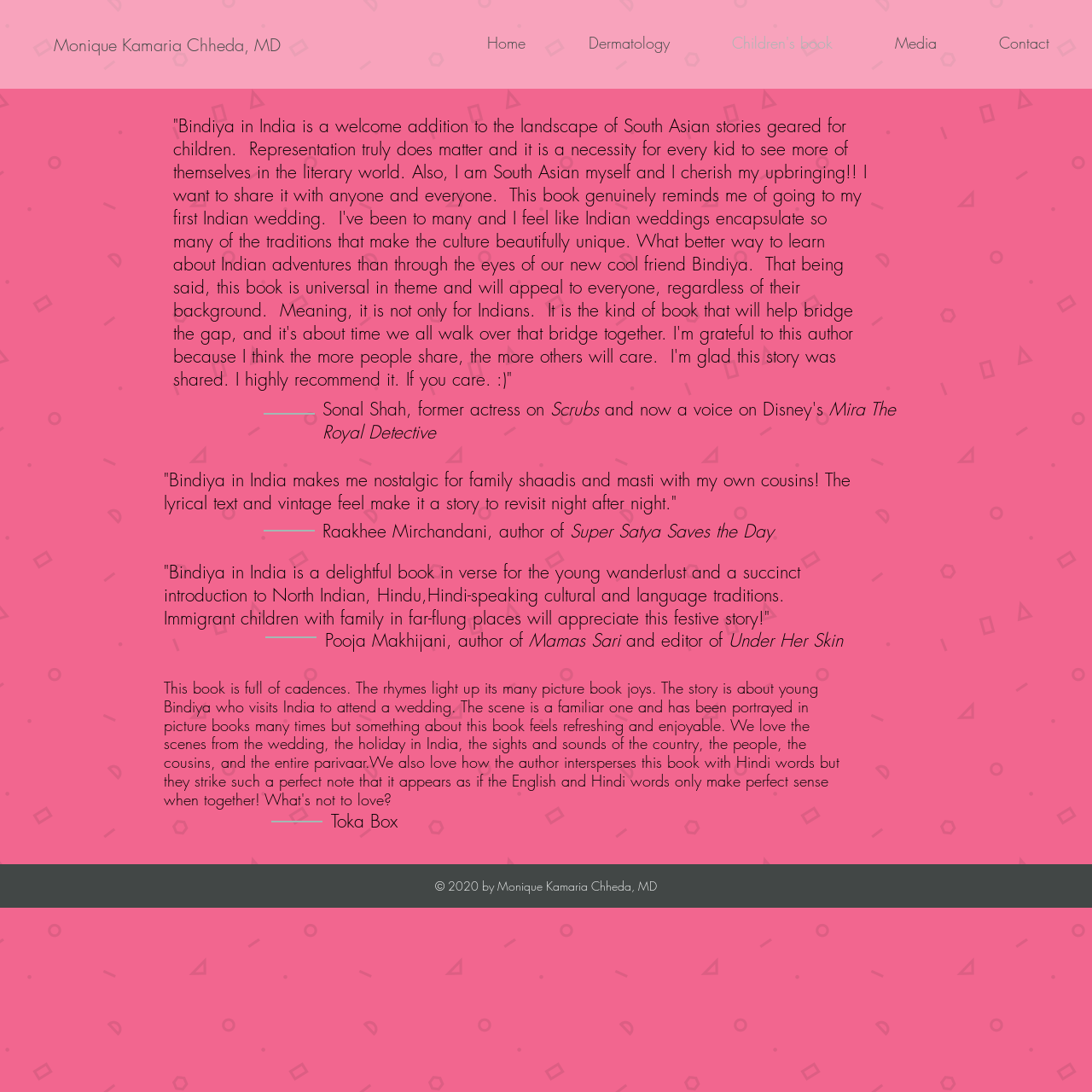Provide the bounding box coordinates for the UI element that is described by this text: "Monique Kamaria Chheda, MD". The coordinates should be in the form of four float numbers between 0 and 1: [left, top, right, bottom].

[0.049, 0.02, 0.257, 0.063]